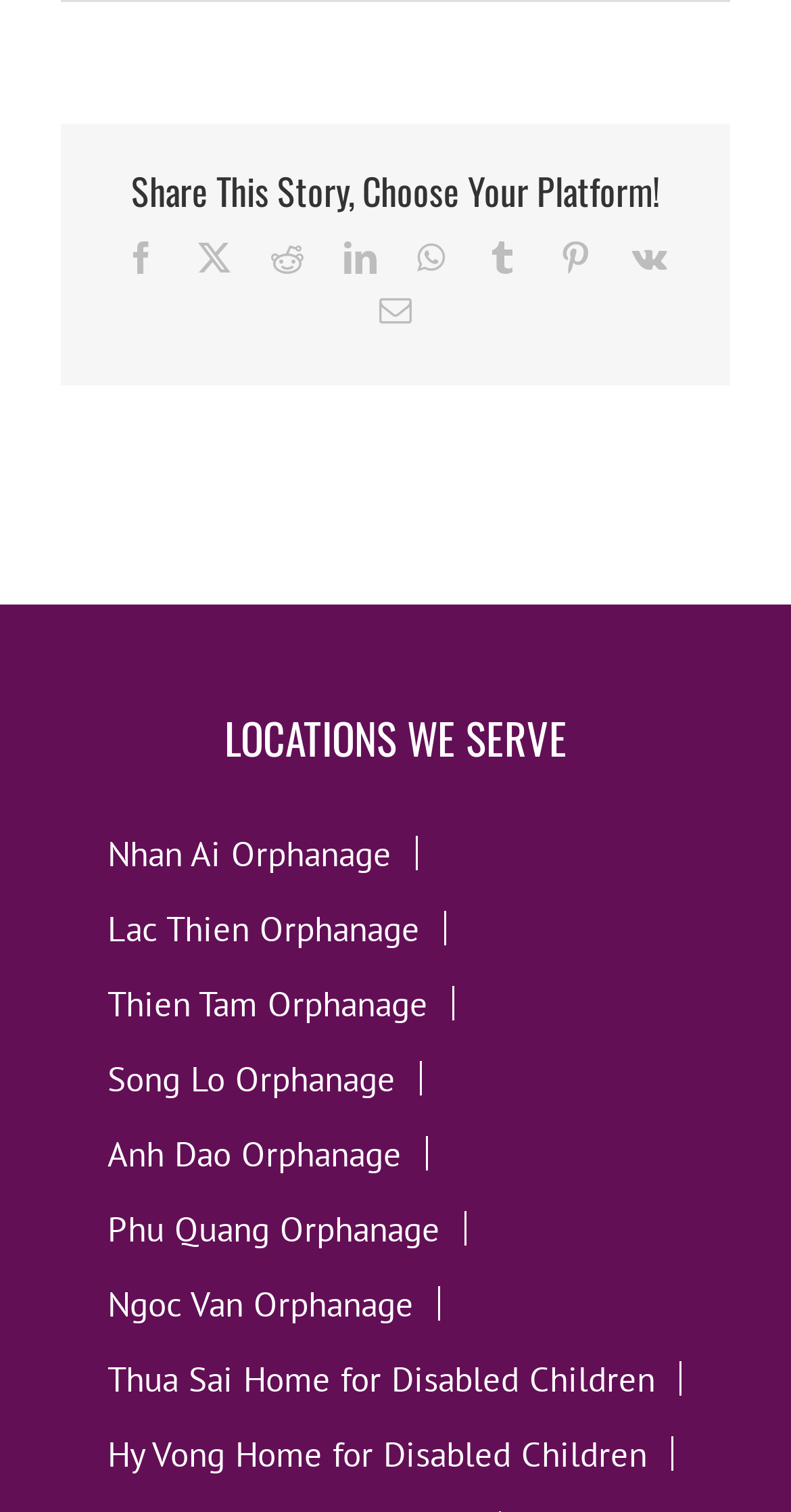Given the description of a UI element: "Email", identify the bounding box coordinates of the matching element in the webpage screenshot.

[0.479, 0.195, 0.521, 0.216]